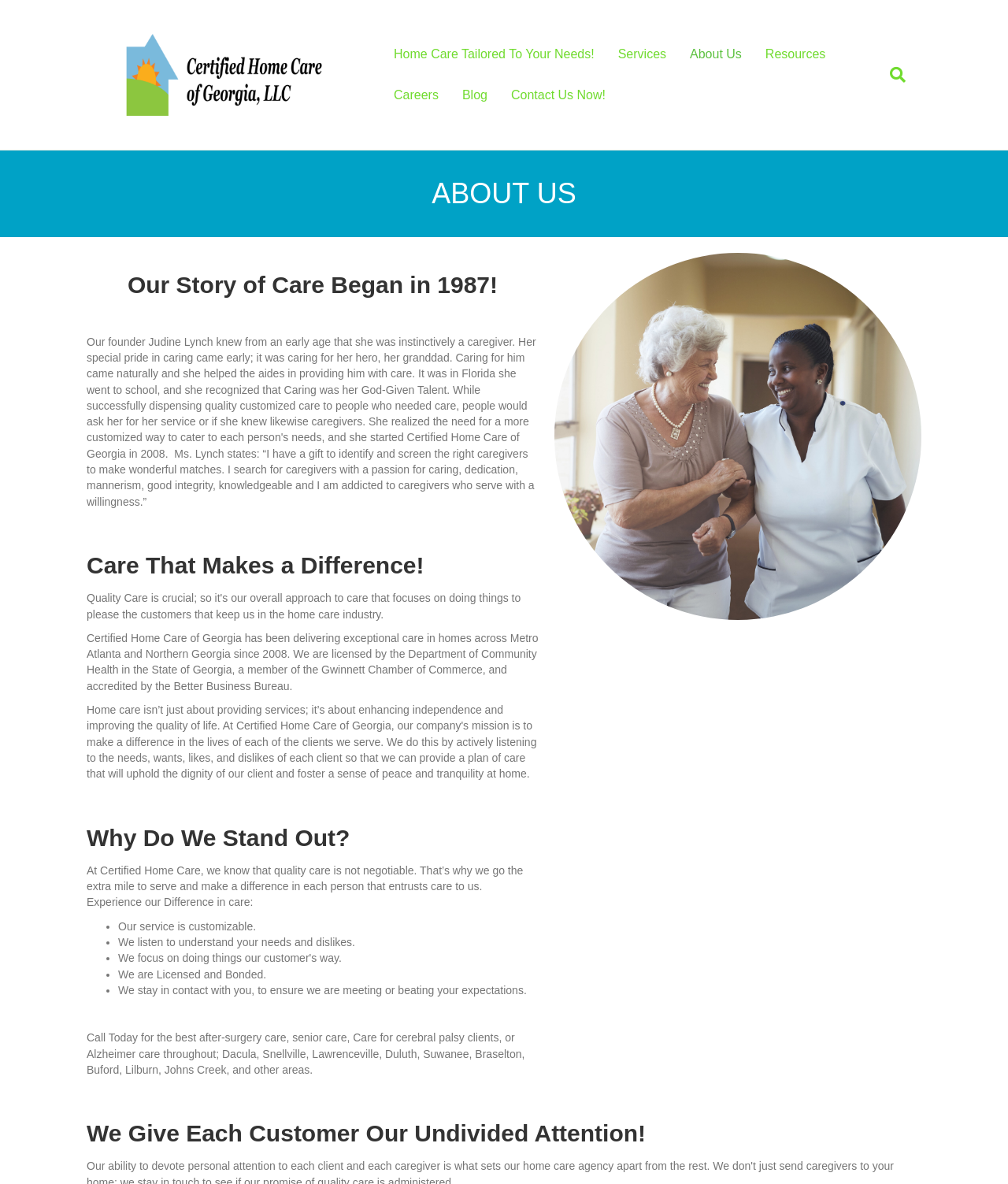Find the bounding box coordinates of the clickable region needed to perform the following instruction: "Sign up for the newsletter". The coordinates should be provided as four float numbers between 0 and 1, i.e., [left, top, right, bottom].

None